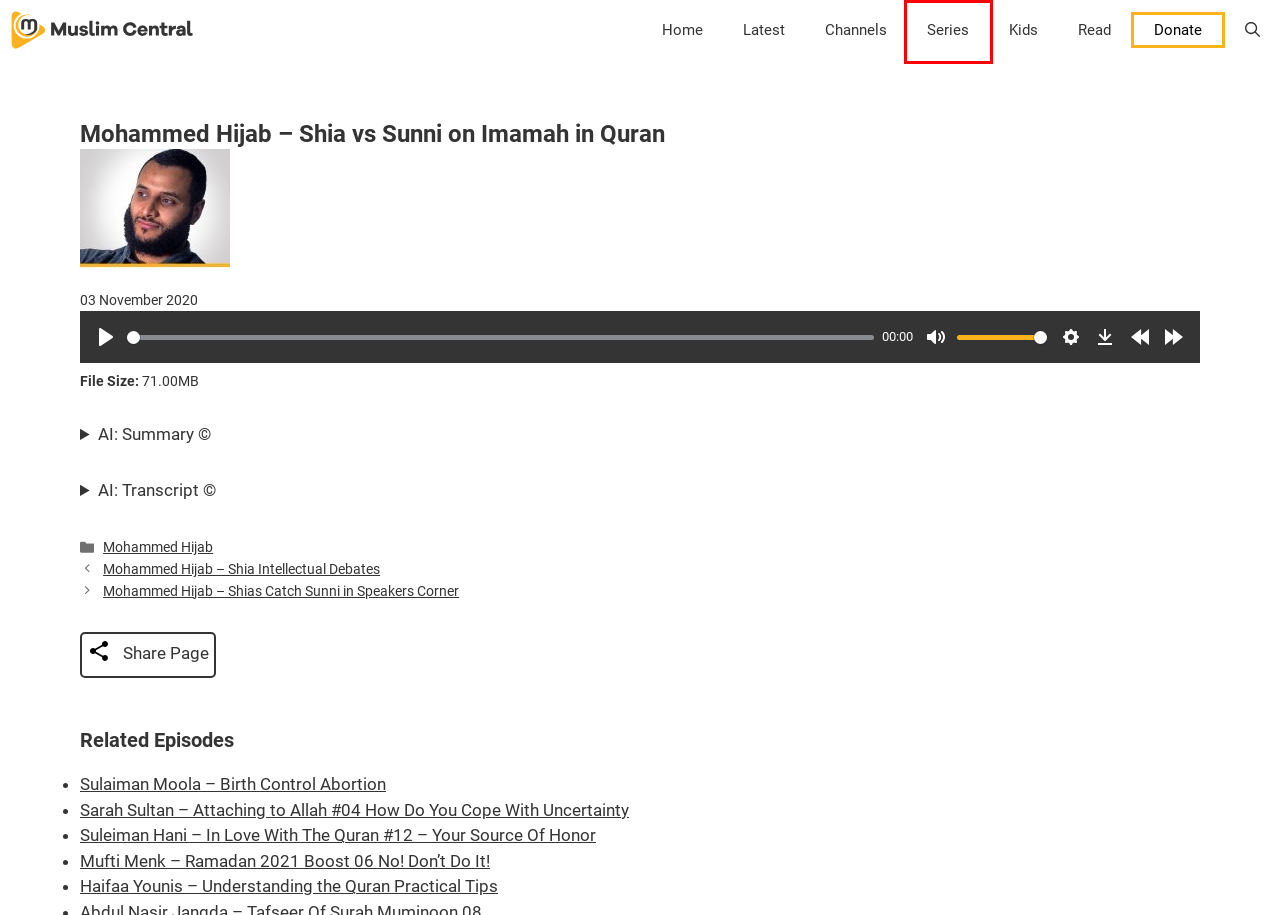Analyze the given webpage screenshot and identify the UI element within the red bounding box. Select the webpage description that best matches what you expect the new webpage to look like after clicking the element. Here are the candidates:
A. Mohammed Hijab - Shias Catch Sunni in Speakers Corner
B. Haifaa Younis - Understanding the Quran Practical Tips
C. Mufti Menk - Ramadan 2021 Boost 06 No! Don't Do It!
D. Podcasts - Muslim Central
E. Audio Podcasts Platform • Muslim Central
F. Sulaiman Moola - Birth Control Abortion
G. Mohammed Hijab - Shia Intellectual Debates
H. Series • Muslim Central

H